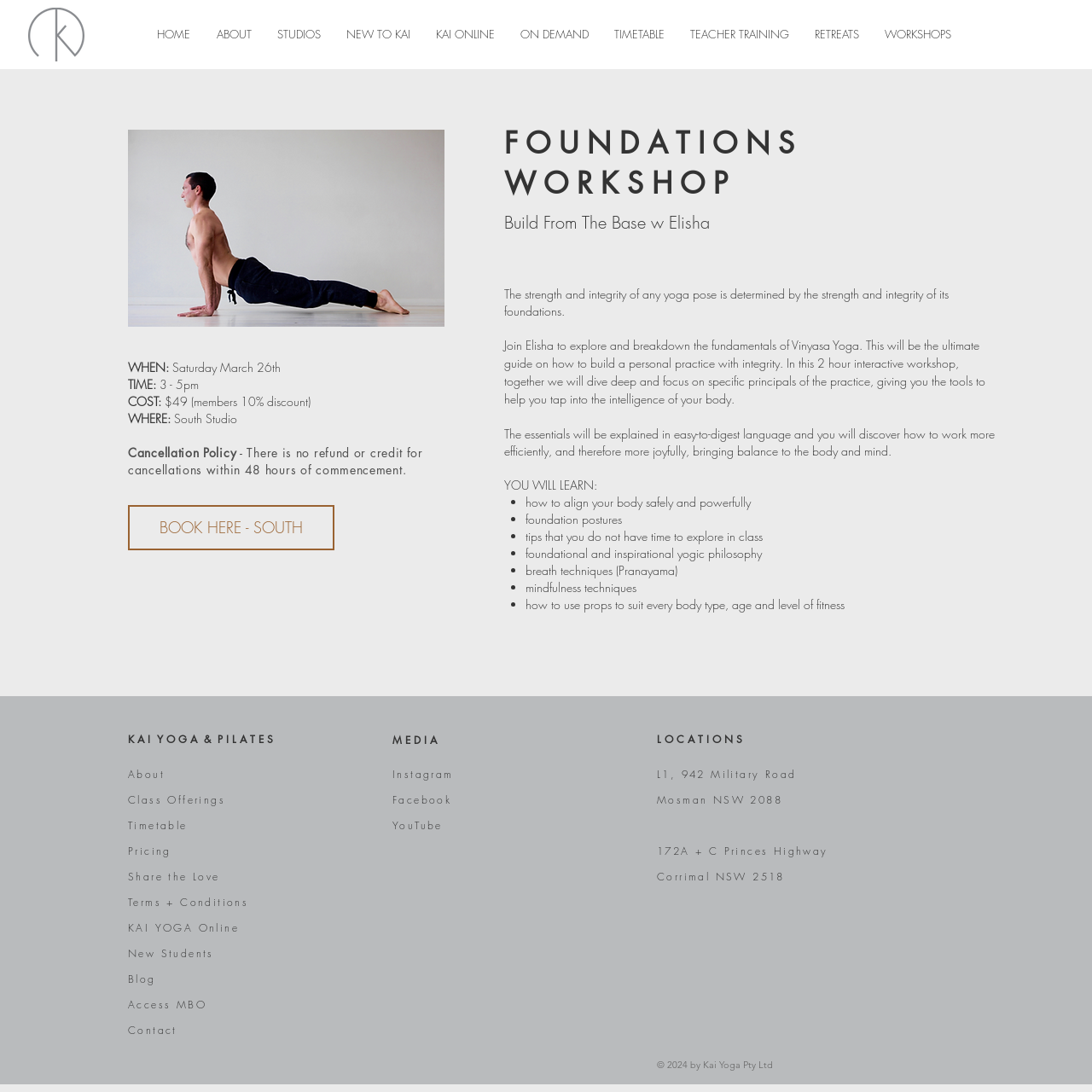How much does the Foundations Workshop cost?
Refer to the screenshot and deliver a thorough answer to the question presented.

I found the cost of the Foundations Workshop by looking at the main content section of the webpage, where it says 'COST: $49'.